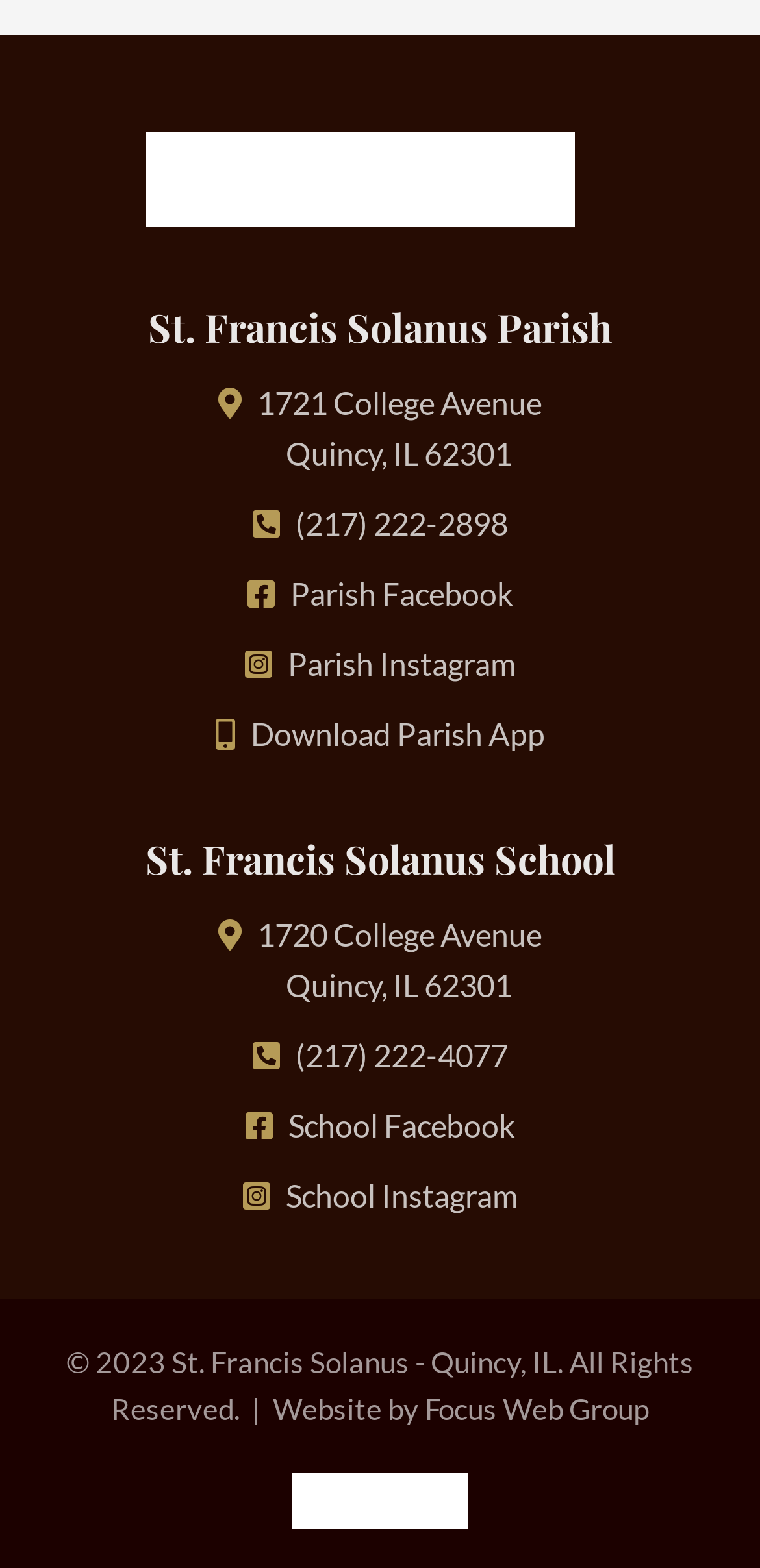Please specify the bounding box coordinates of the region to click in order to perform the following instruction: "Download the Parish App".

[0.329, 0.456, 0.717, 0.479]